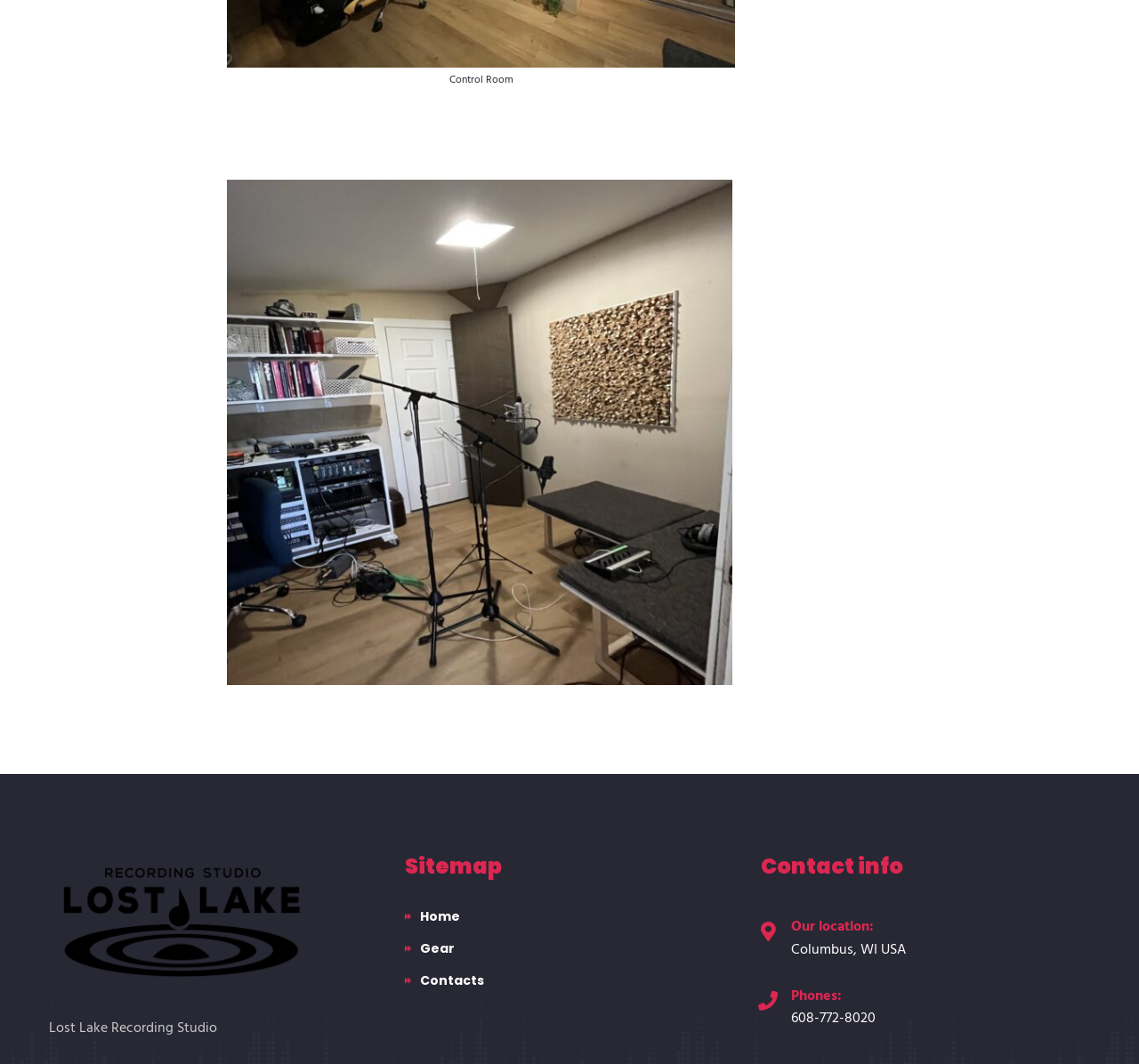What is the phone number of the recording studio?
Using the image, provide a concise answer in one word or a short phrase.

608-772-8020